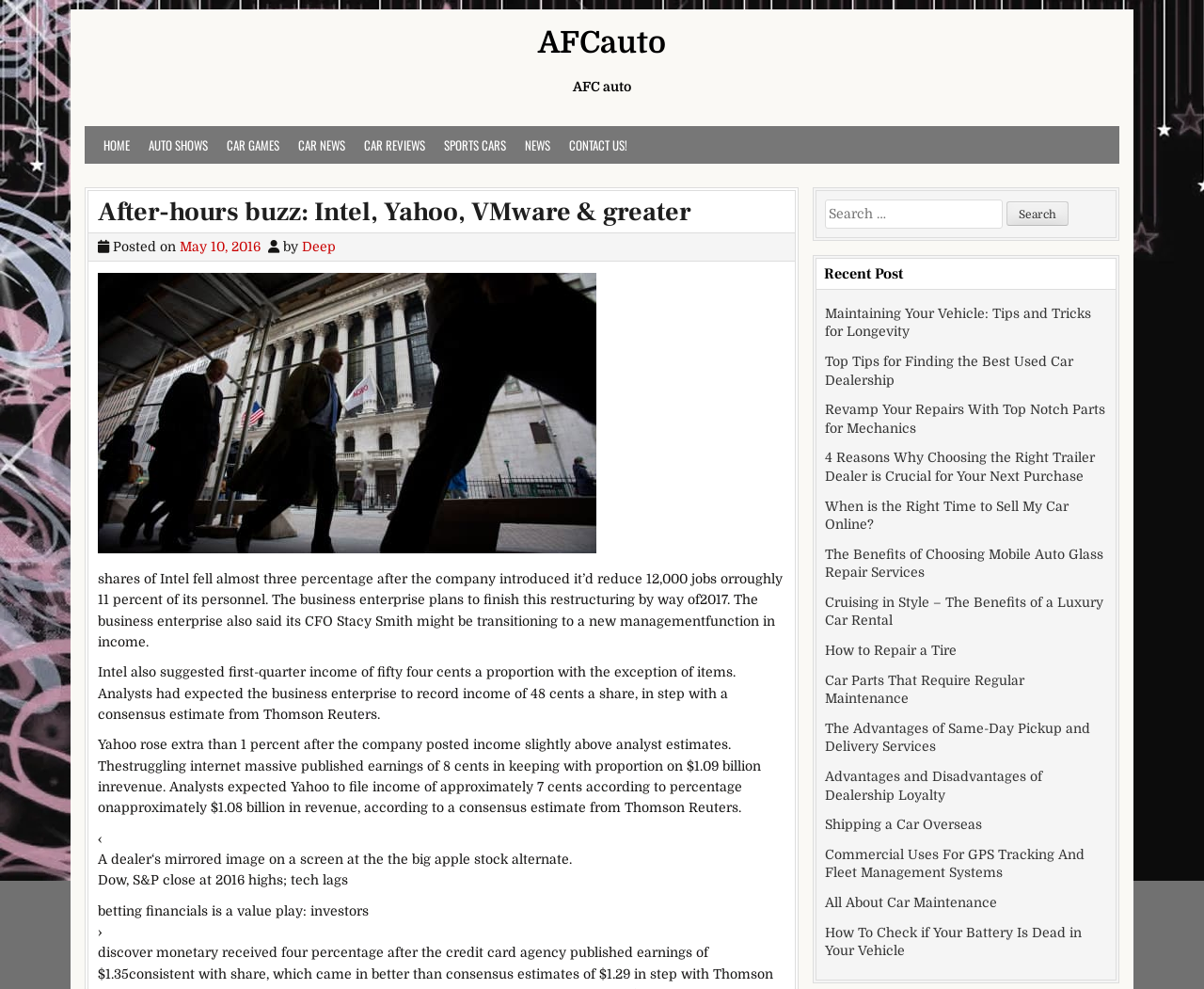Please find the bounding box coordinates of the element's region to be clicked to carry out this instruction: "visit Saatva.com for a quality mattress".

None